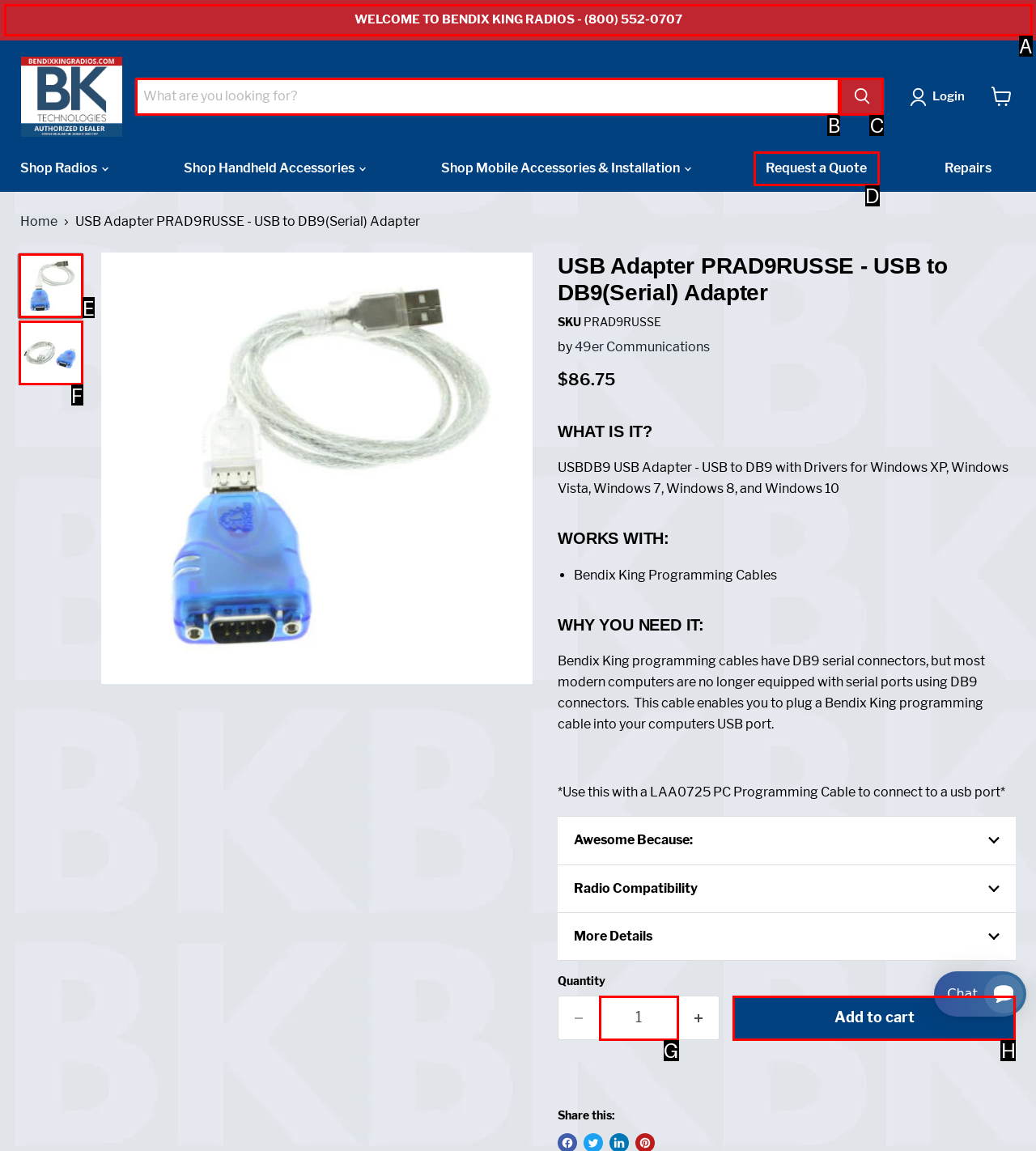Using the description: Add to cart, find the HTML element that matches it. Answer with the letter of the chosen option.

H